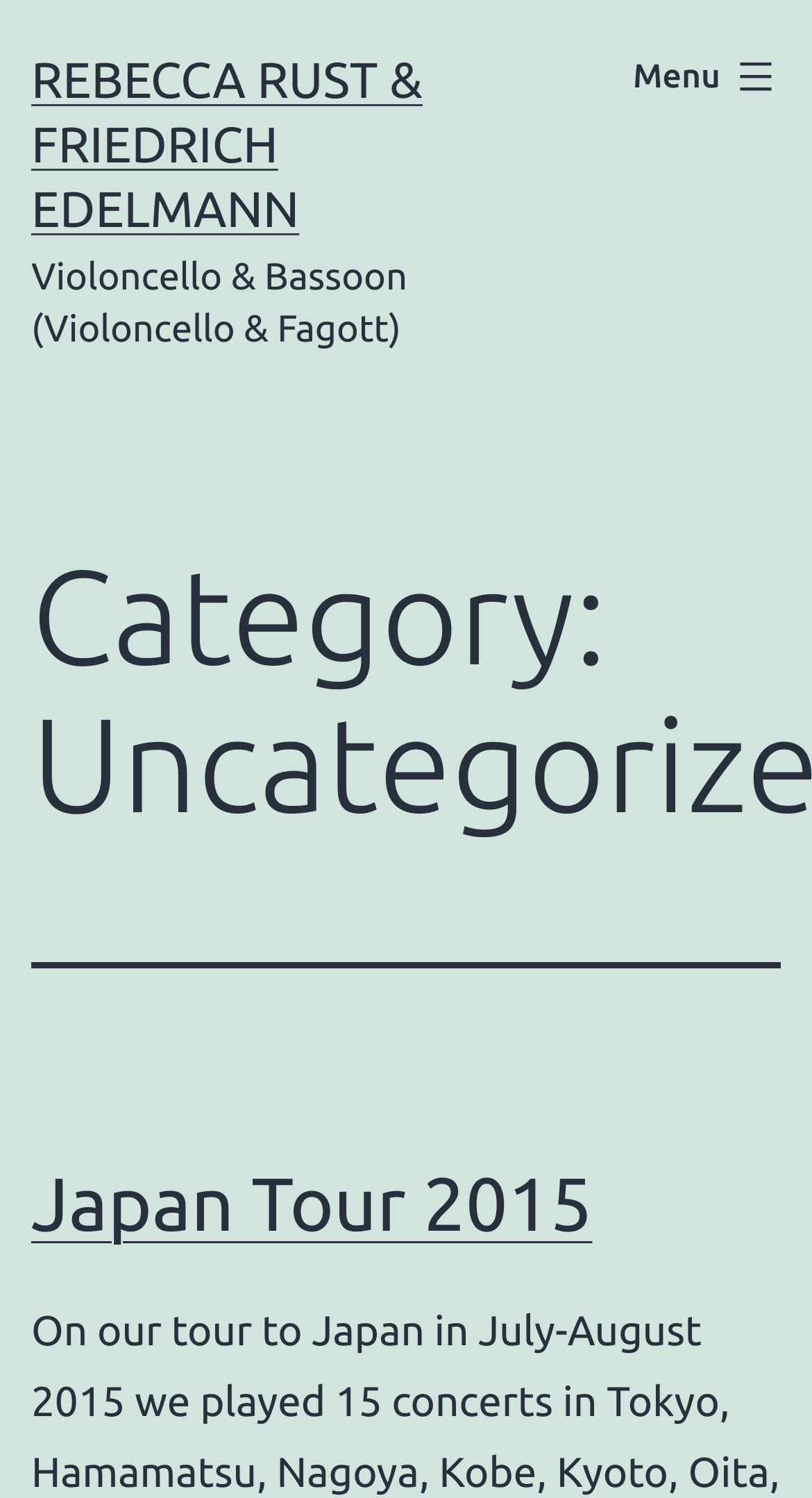What is the name of the duo?
Using the image as a reference, deliver a detailed and thorough answer to the question.

The name of the duo can be found in the link at the top of the page, which reads 'REBECCA RUST & FRIEDRICH EDELMANN'.